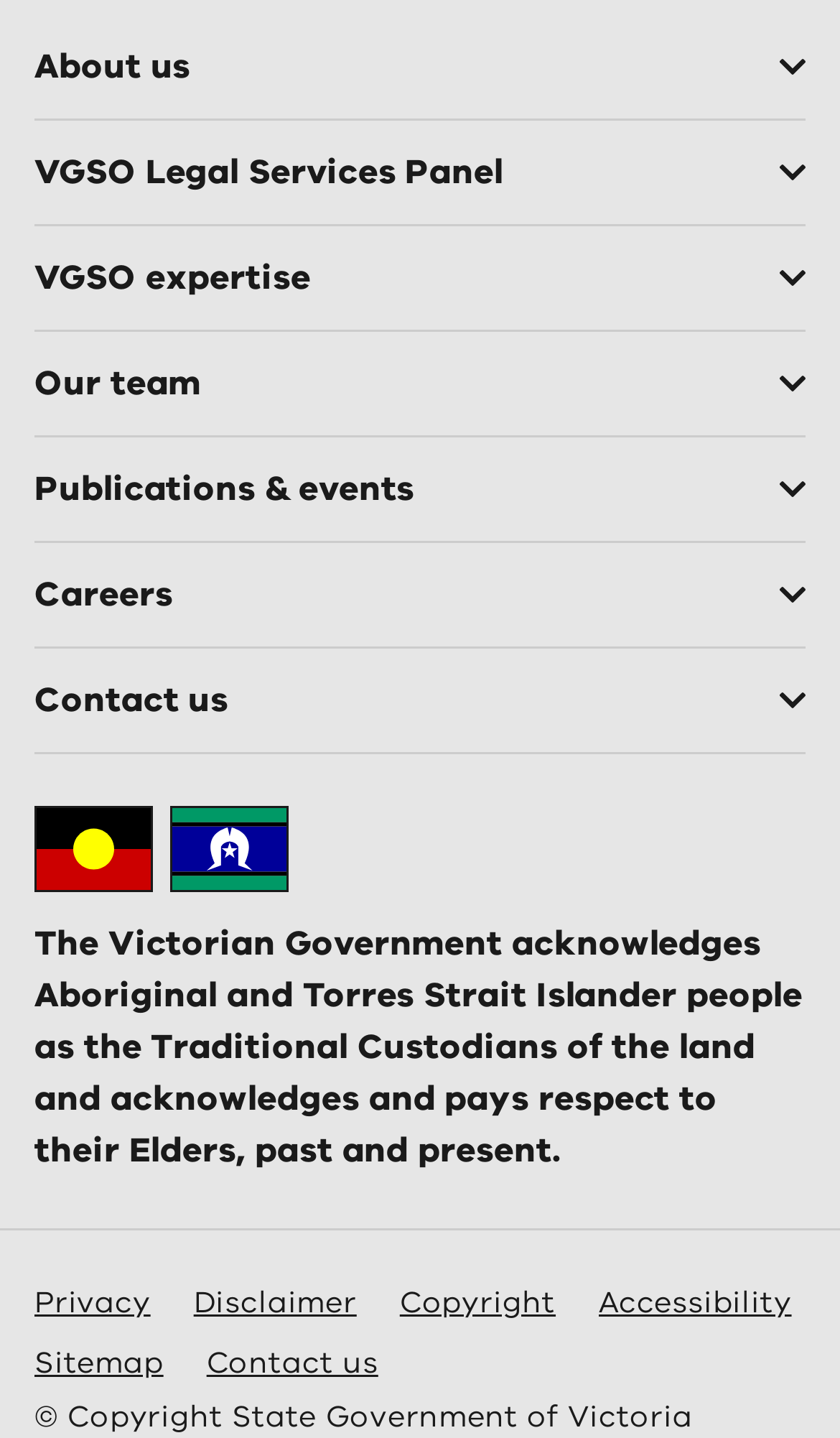What flags are displayed on the webpage?
Please provide a comprehensive answer based on the information in the image.

The webpage displays two flags, the Aboriginal flag and the Torres Strait Islander flag, which are placed side by side, indicating the acknowledgement and respect for the Traditional Custodians of the land.